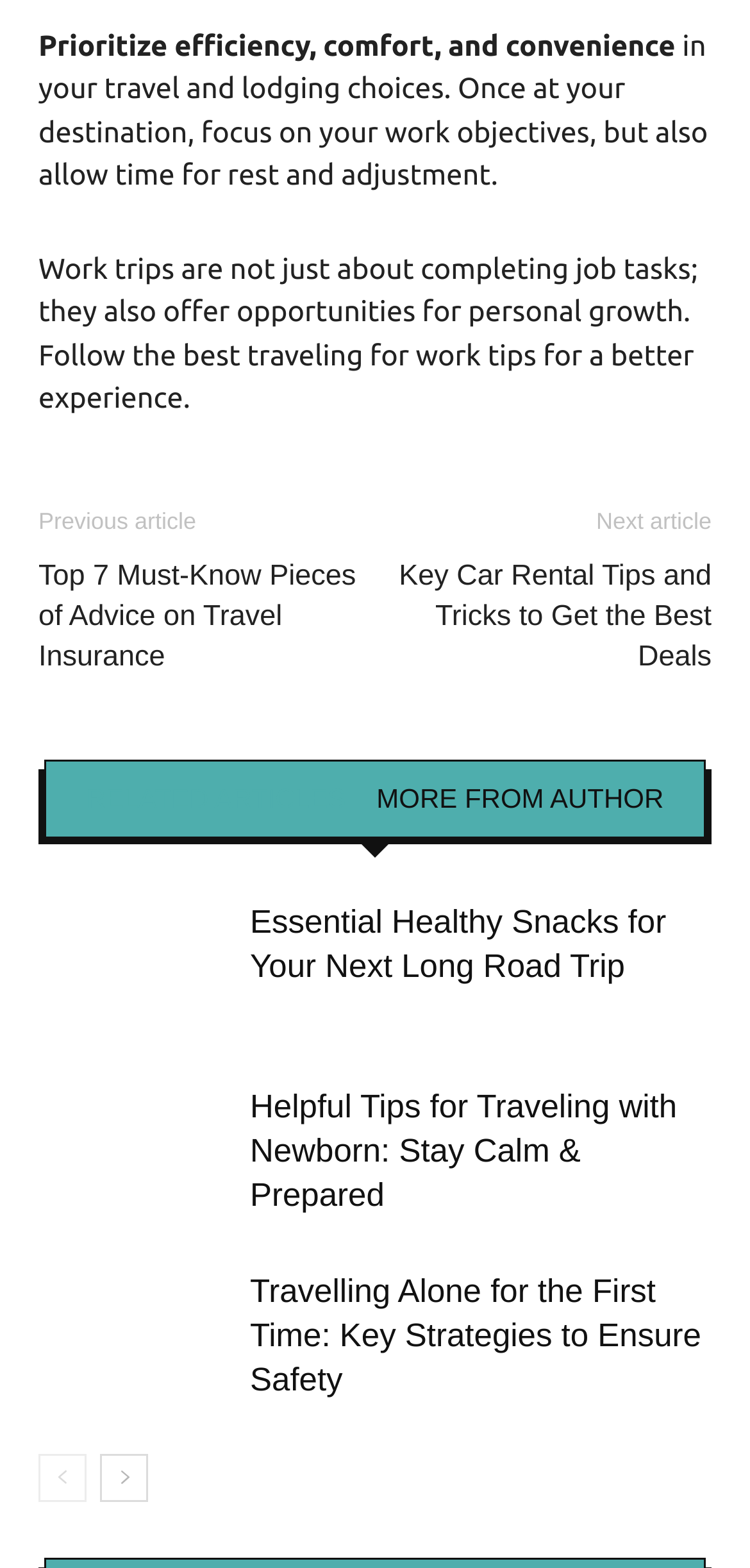What is the navigation option at the bottom of the webpage?
Please provide a single word or phrase answer based on the image.

Previous and Next page